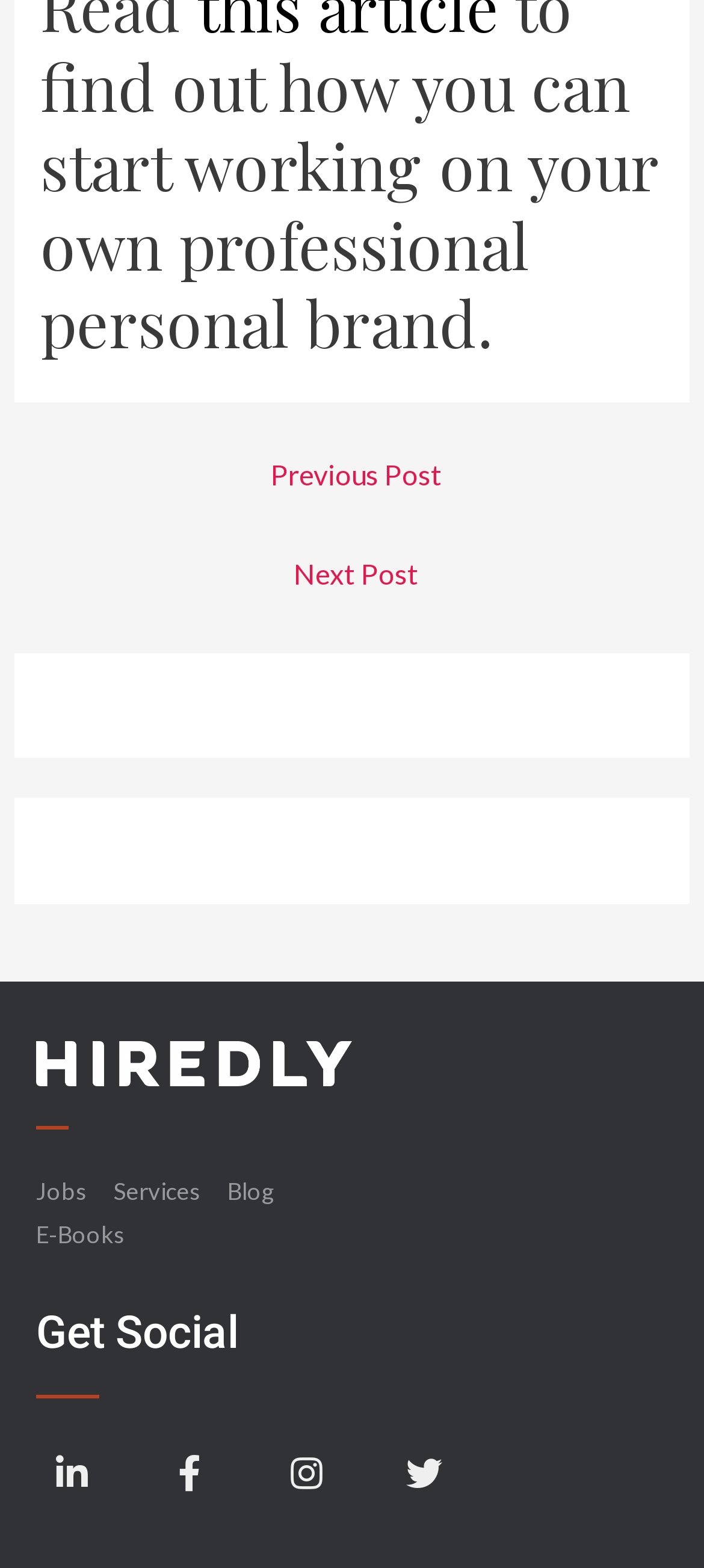Please find the bounding box coordinates of the element that you should click to achieve the following instruction: "Read the blog". The coordinates should be presented as four float numbers between 0 and 1: [left, top, right, bottom].

[0.323, 0.746, 0.39, 0.774]